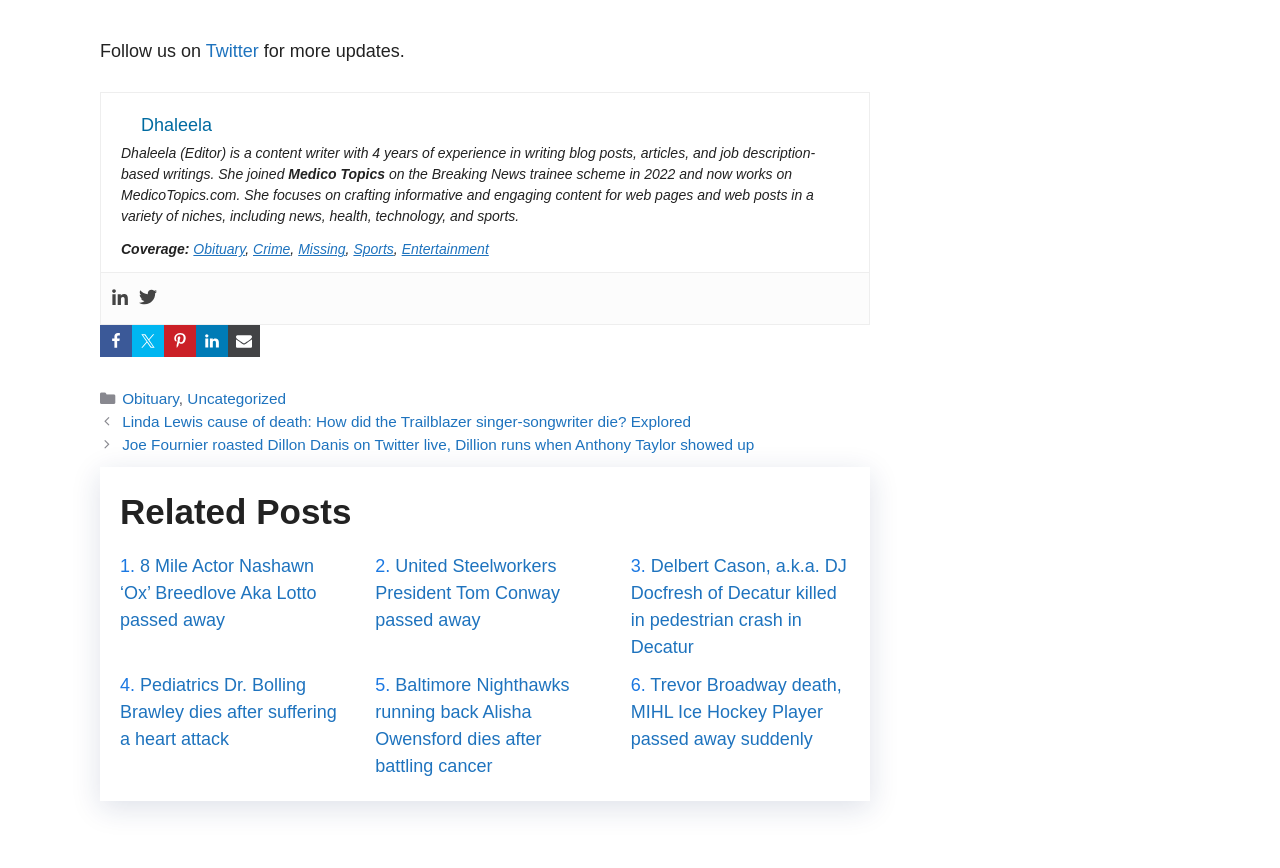What are the categories listed in the footer?
Please describe in detail the information shown in the image to answer the question.

The categories can be found in the footer section of the webpage, where there are links to 'Obituary' and 'Uncategorized'.